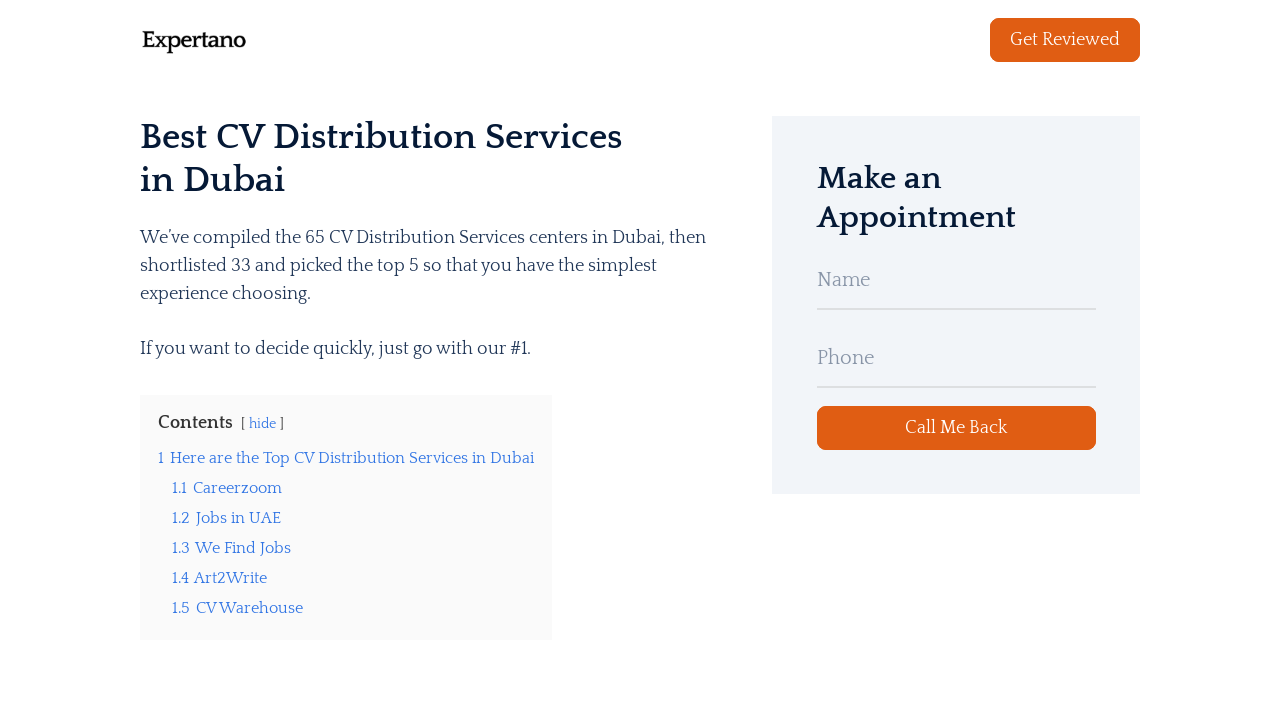Find the bounding box coordinates for the element that must be clicked to complete the instruction: "Click on hide". The coordinates should be four float numbers between 0 and 1, indicated as [left, top, right, bottom].

[0.195, 0.593, 0.216, 0.615]